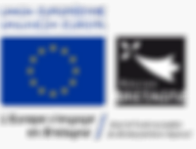What is the translation of the text below the logos?
Please provide a comprehensive answer based on the information in the image.

The question asks about the translation of the text below the logos. The caption states that the text reads 'L'Europe s'engage en Bretagne', which translates to 'Europe is committed to Brittany', highlighting the focus on regional support and engagement.